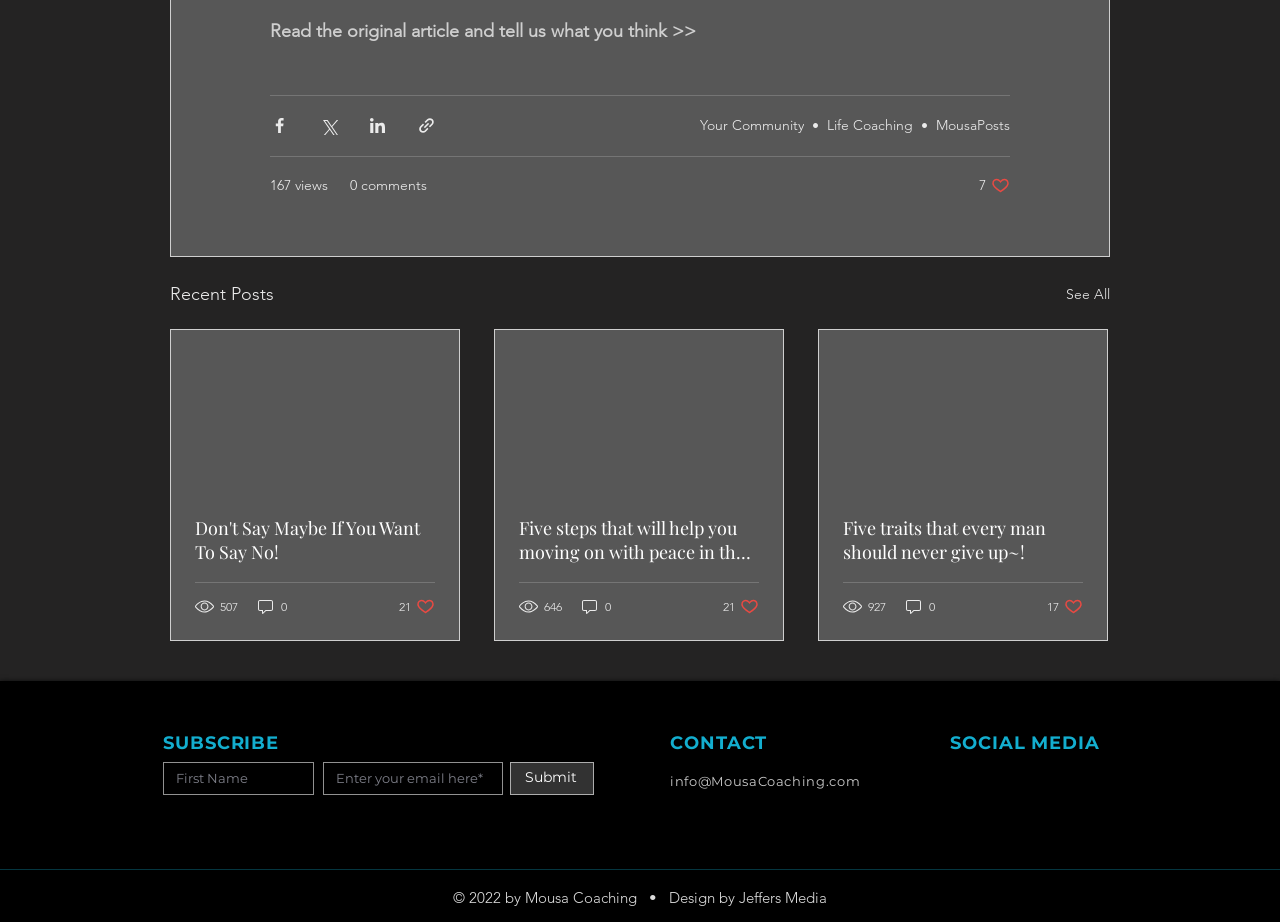Determine the bounding box coordinates of the area to click in order to meet this instruction: "View recent posts".

[0.133, 0.303, 0.214, 0.335]